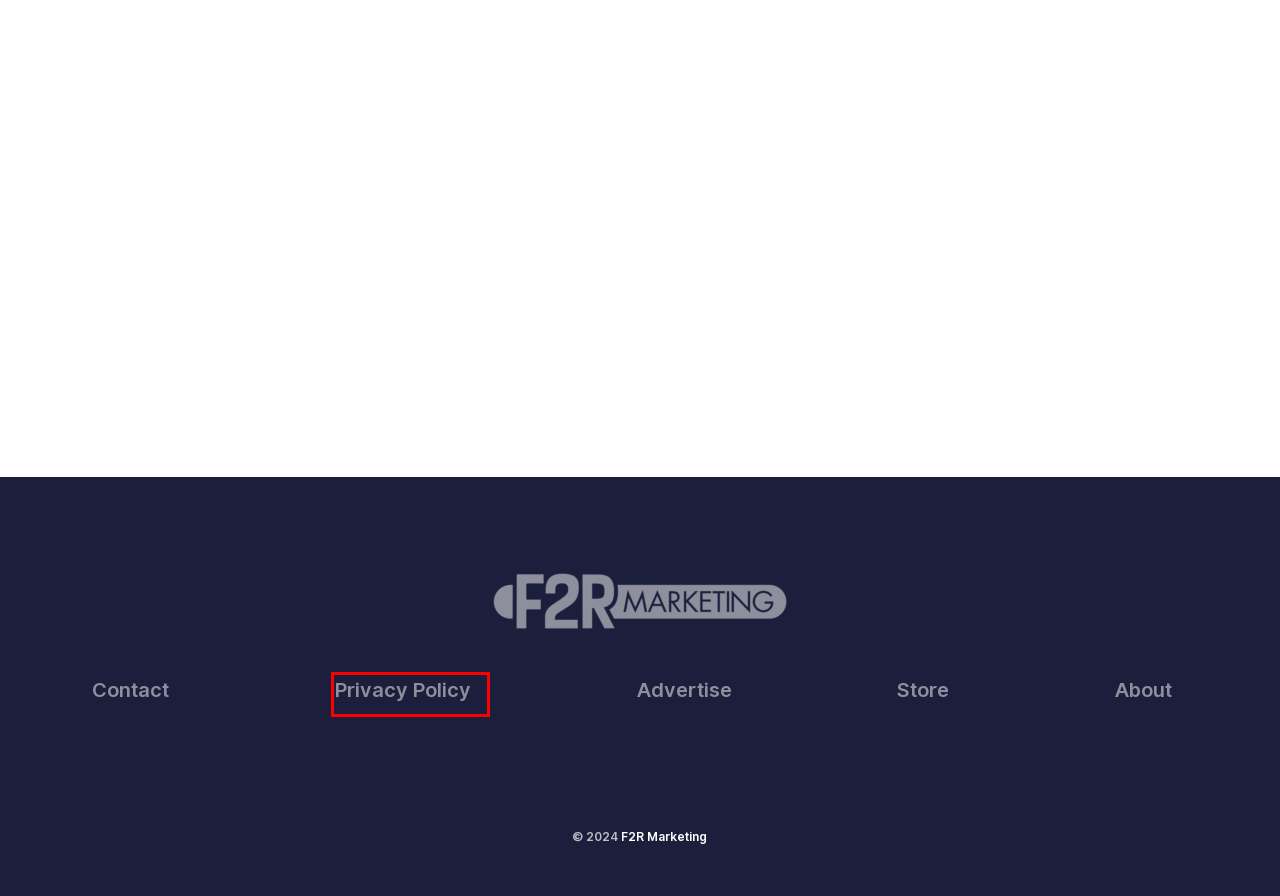Look at the screenshot of a webpage where a red bounding box surrounds a UI element. Your task is to select the best-matching webpage description for the new webpage after you click the element within the bounding box. The available options are:
A. Store - Everything Grad
B. Advertise with Everything Grad - Everything Grad
C. Privacy Policy - Everything Grad
D. Grad Parties: Over-the-top or not? - Everything Grad
E. Home - F2R Marketing
F. How to Turn your home into the ultimate party space! - Everything Grad
G. How (and when) to Host an Effortless Grad Party - Everything Grad
H. About - Everything Grad

C